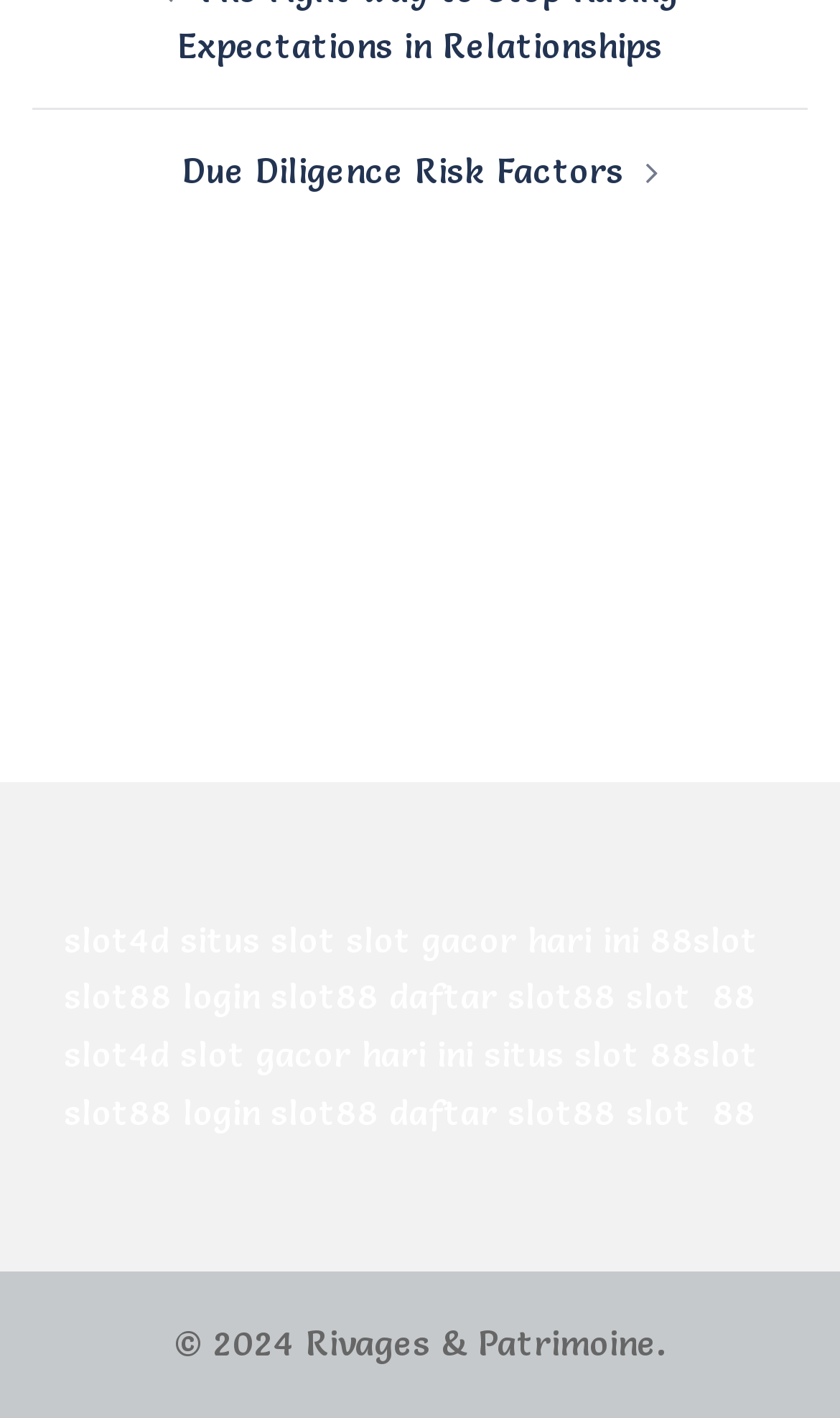What is the name of the slot website?
From the screenshot, provide a brief answer in one word or phrase.

slot88